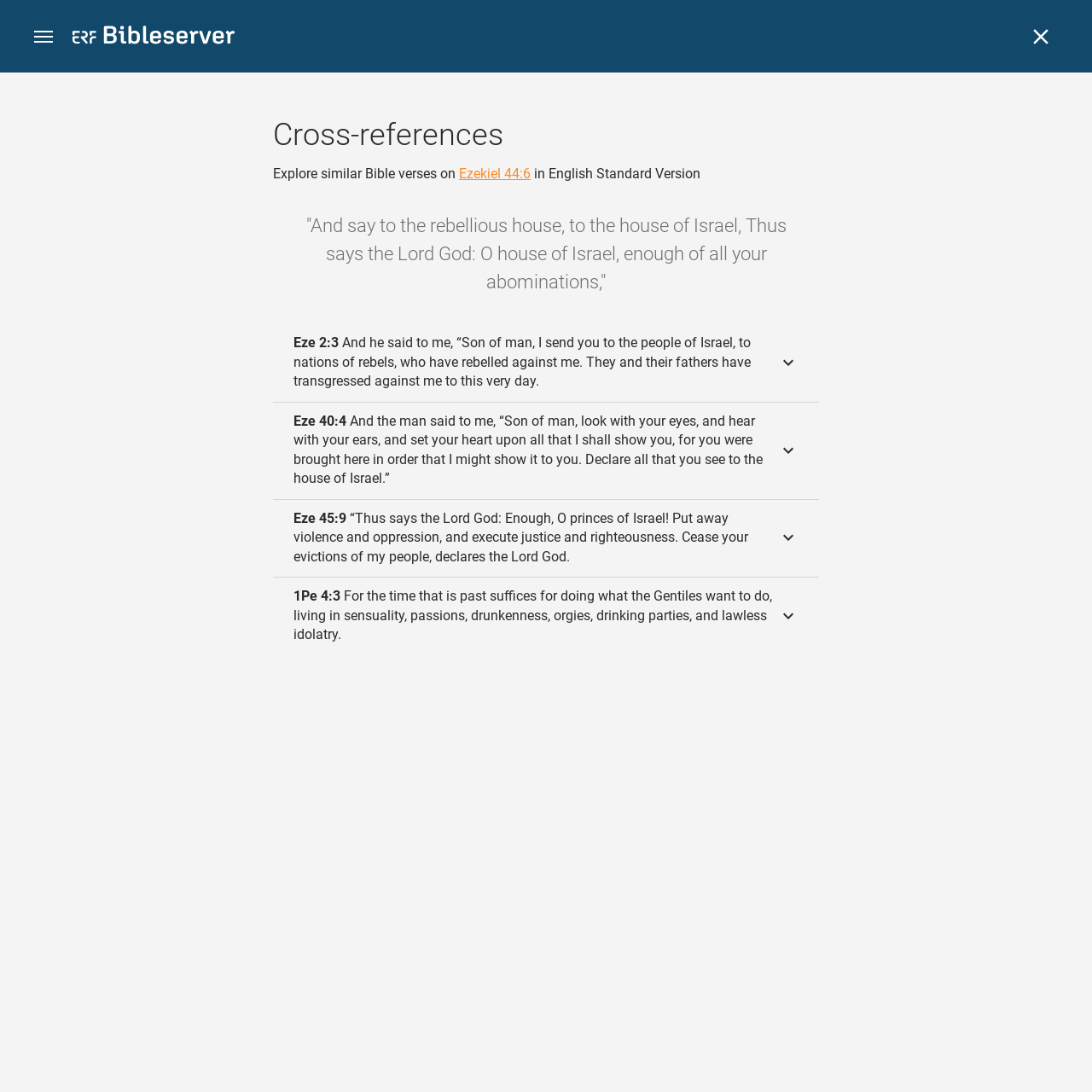What is the main content area of the webpage?
Refer to the image and respond with a one-word or short-phrase answer.

The article section